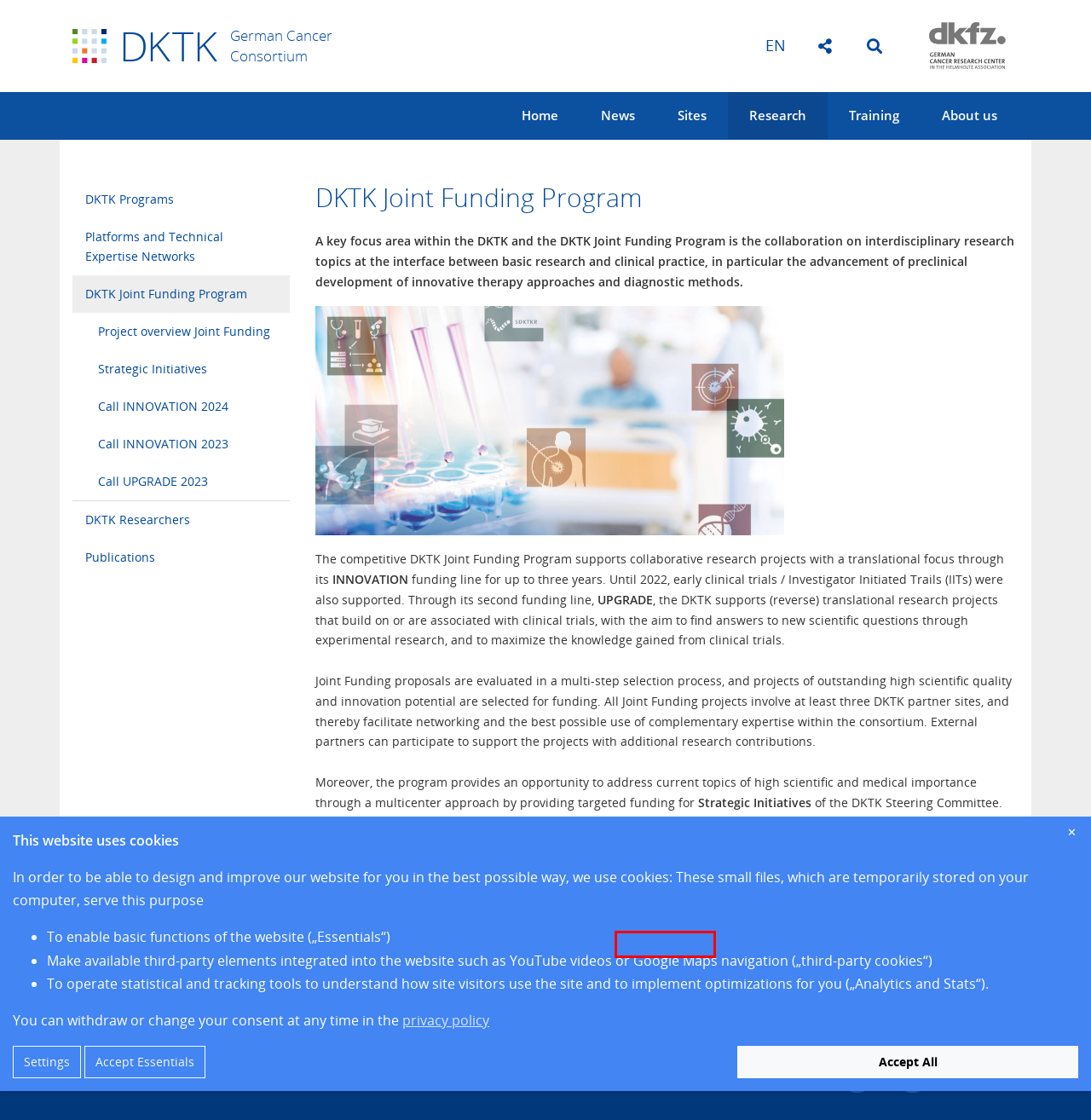You are given a screenshot of a webpage within which there is a red rectangle bounding box. Please choose the best webpage description that matches the new webpage after clicking the selected element in the bounding box. Here are the options:
A. Project overview Joint Funding :: DKTK
B. DKTK News and Events RSS
C. DKTK – German Cancer Research Center
D. Data Privacy Protection :: DKTK
E. Platforms and Technical Expertise Networks :: DKTK
F. DKTK Programs :: DKTK
G. Call INNOVATION 2024 :: DKTK
H. Legal Notice :: DKTK

H